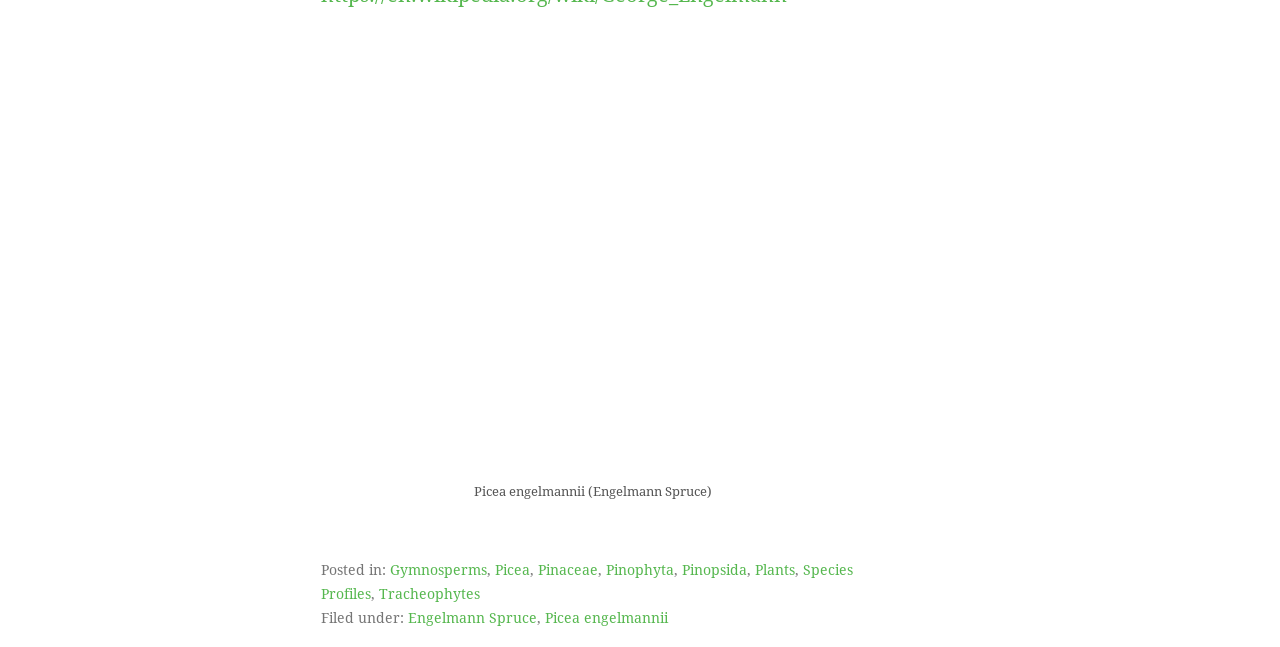Determine the coordinates of the bounding box that should be clicked to complete the instruction: "Explore Gymnosperms category". The coordinates should be represented by four float numbers between 0 and 1: [left, top, right, bottom].

[0.305, 0.868, 0.38, 0.893]